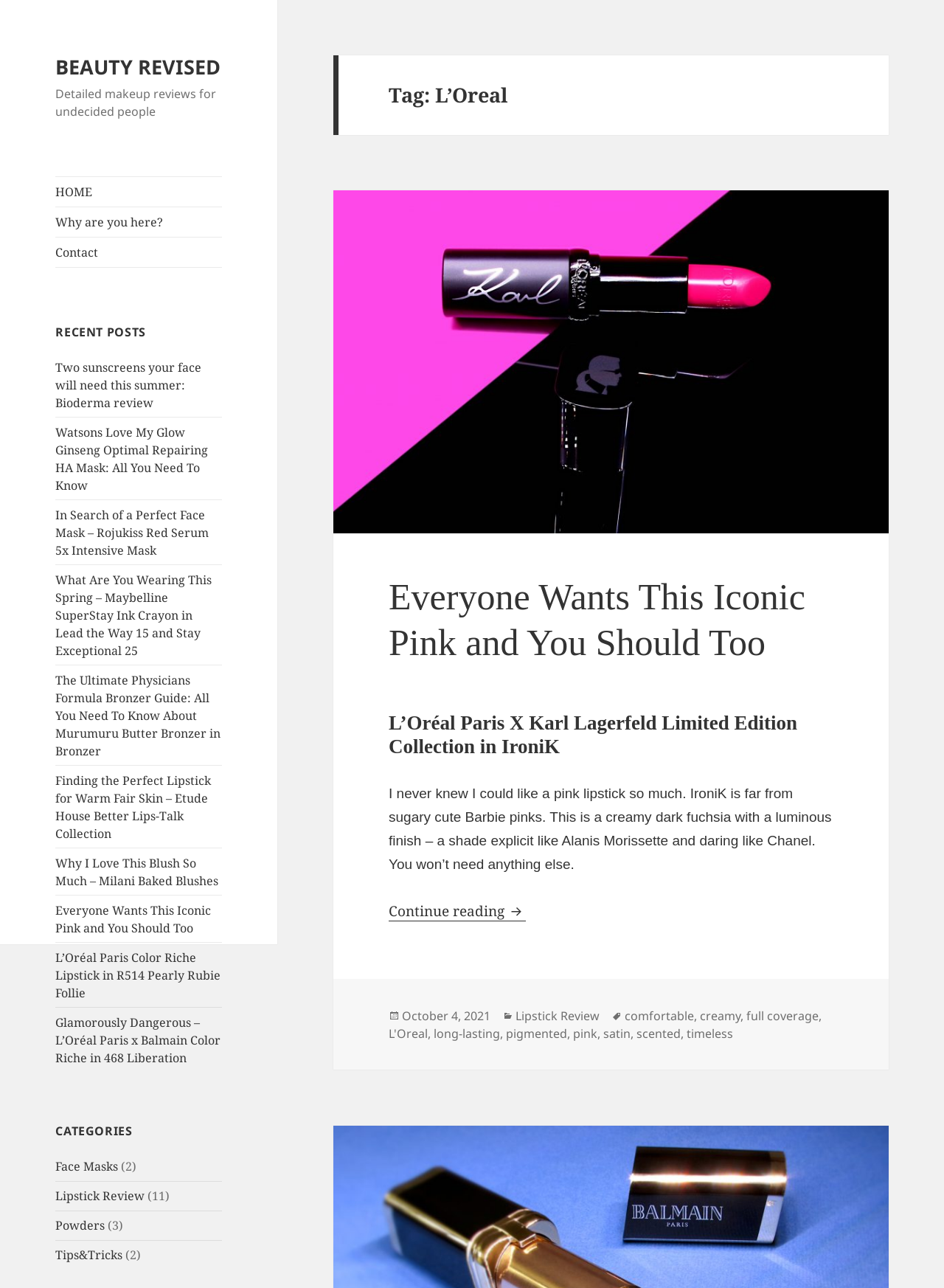What is the date of the article 'Everyone Wants This Iconic Pink and You Should Too'?
Based on the content of the image, thoroughly explain and answer the question.

The article's footer section provides the date of publication, which is October 4, 2021.